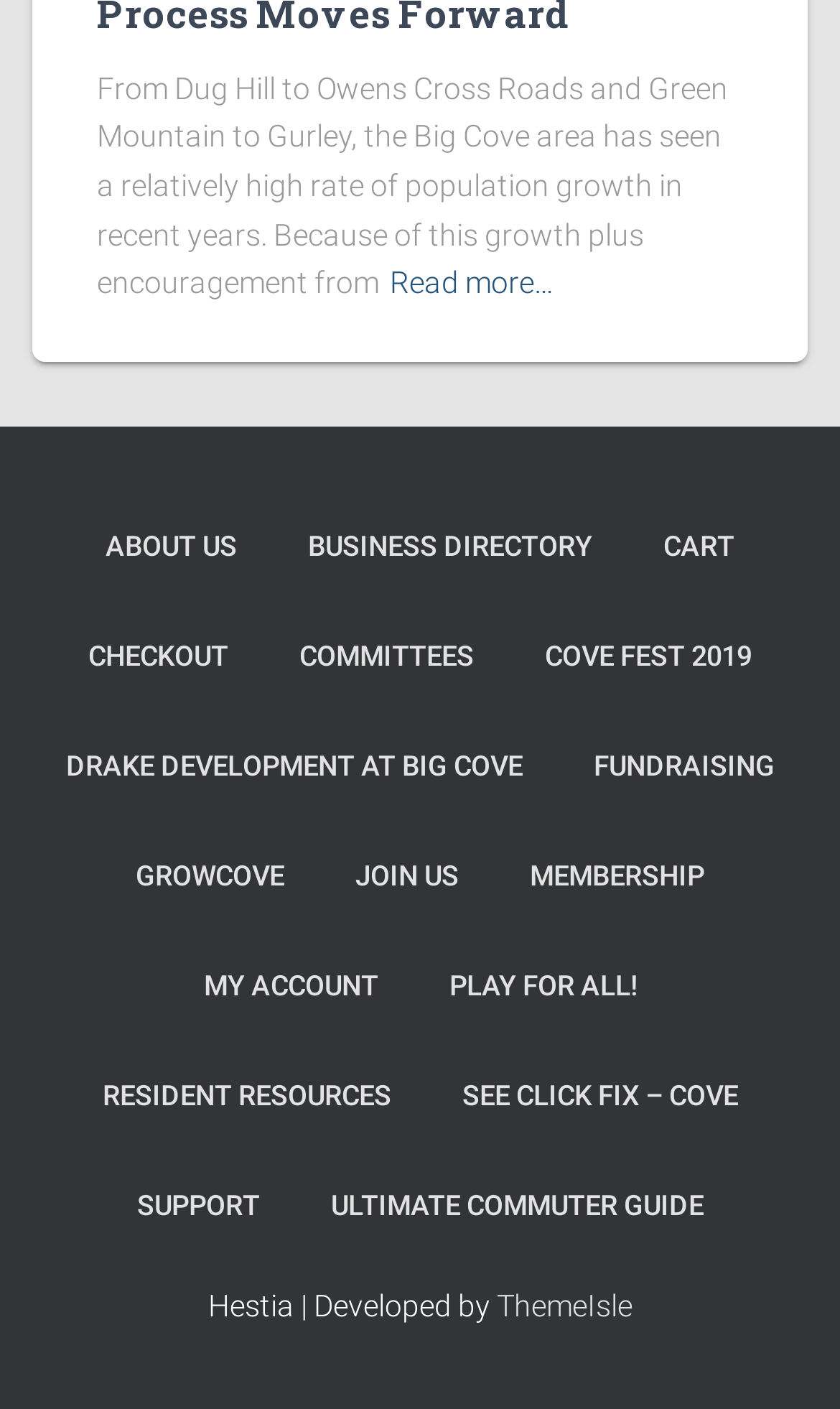What is the purpose of the 'Read more…' link?
Answer the question with a single word or phrase by looking at the picture.

To read more about Big Cove area